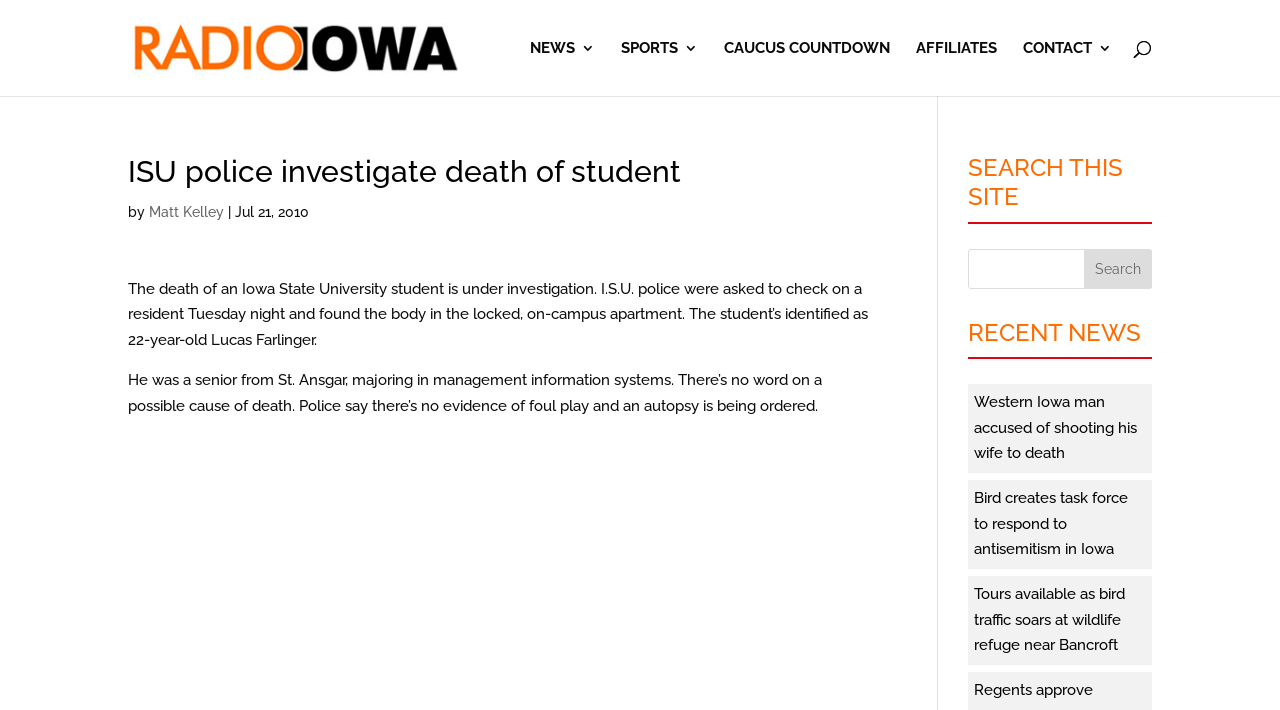Who is the author of the article?
Respond to the question with a single word or phrase according to the image.

Matt Kelley